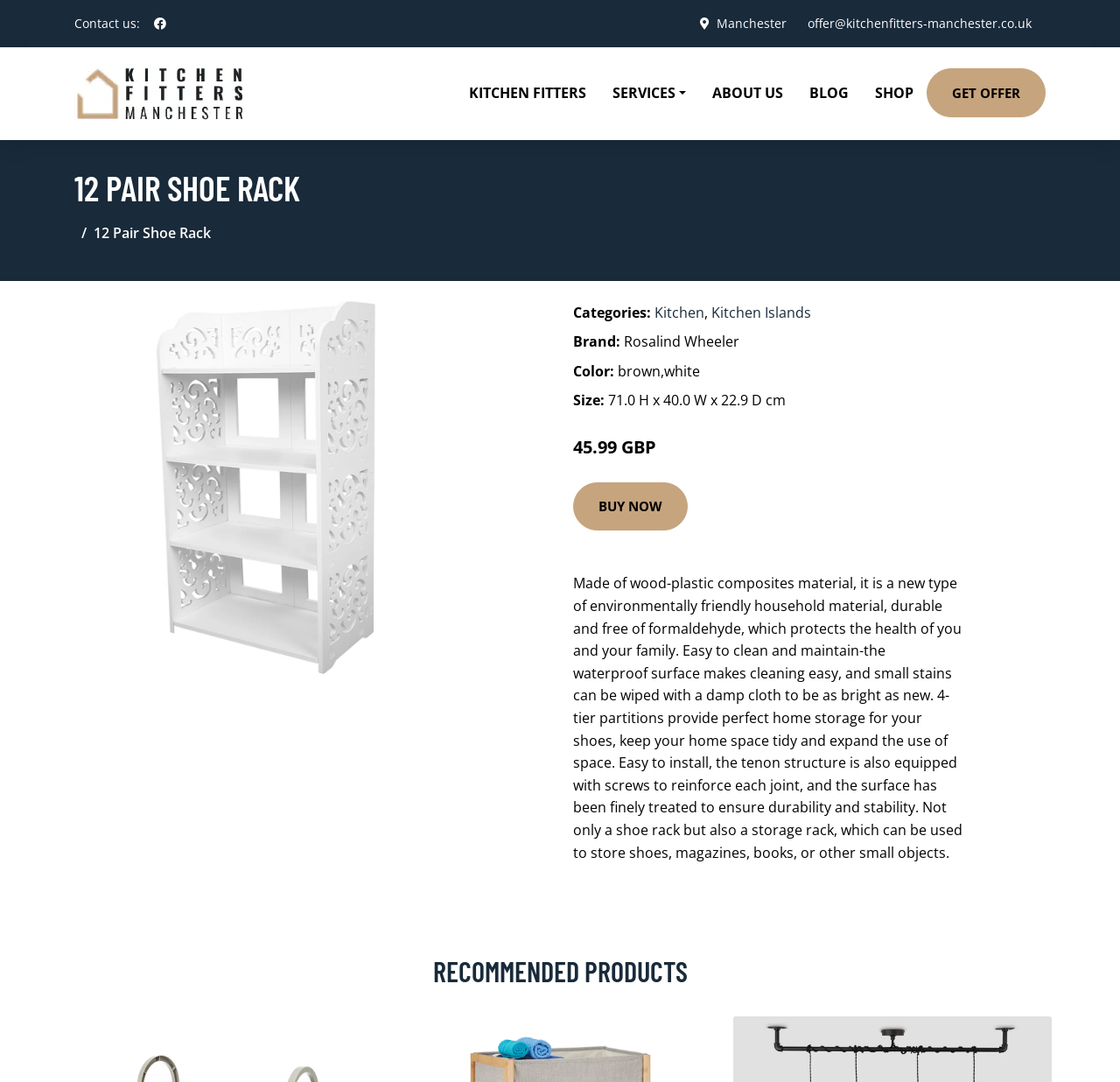Please identify the bounding box coordinates of the element's region that should be clicked to execute the following instruction: "Contact us". The bounding box coordinates must be four float numbers between 0 and 1, i.e., [left, top, right, bottom].

[0.066, 0.014, 0.125, 0.029]